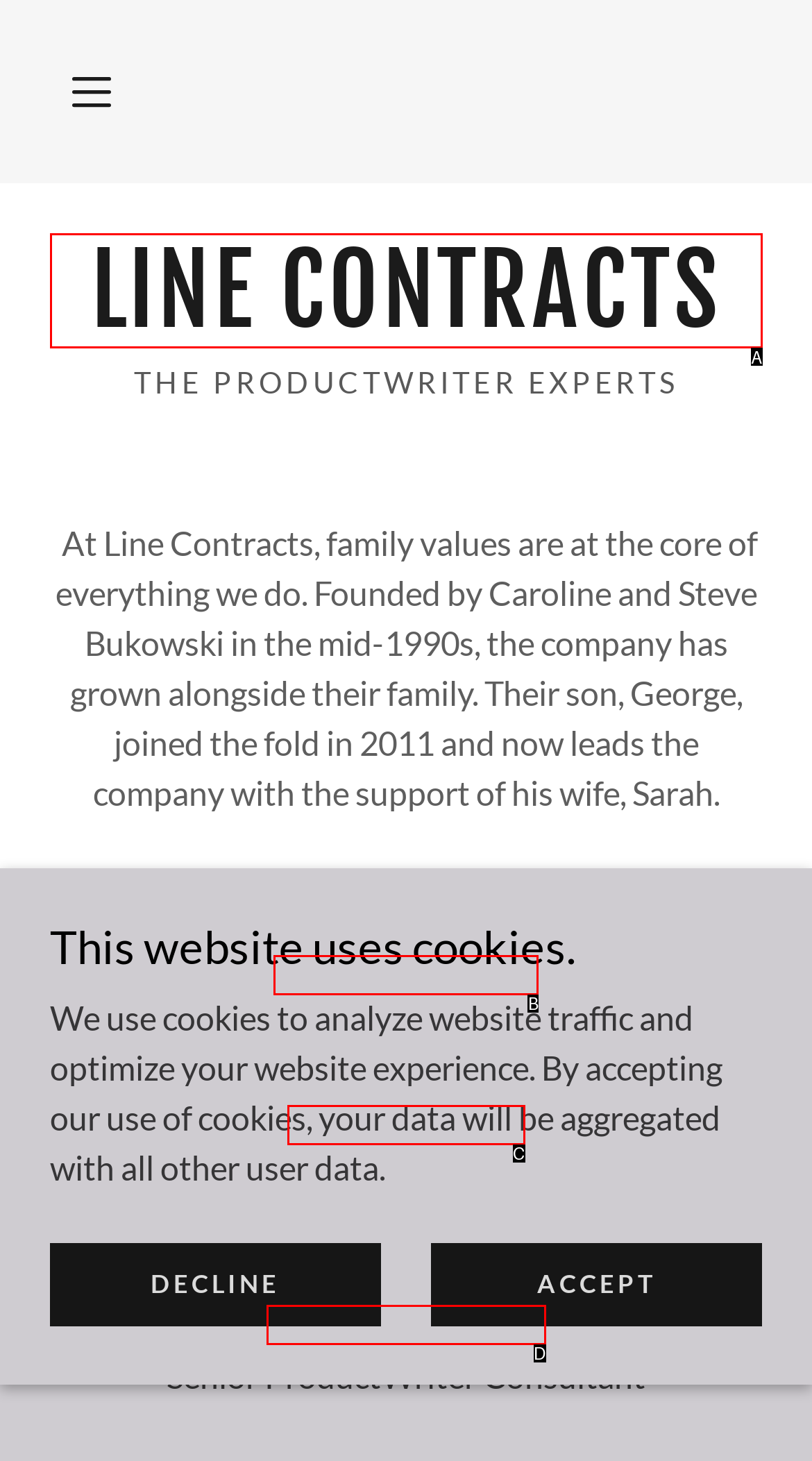From the available choices, determine which HTML element fits this description: Caroline Bukowski Respond with the correct letter.

D